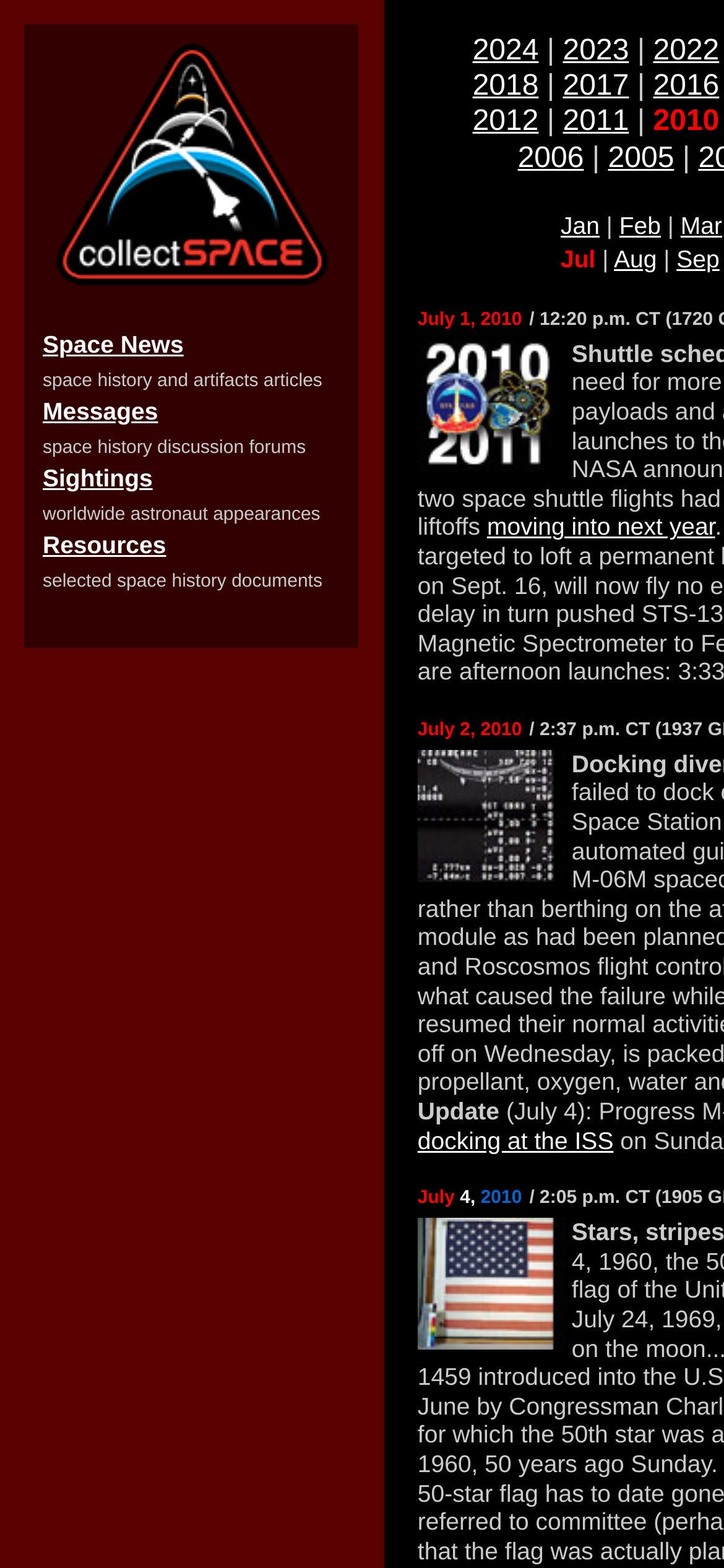Identify the primary heading of the webpage and provide its text.

July 1, 2010